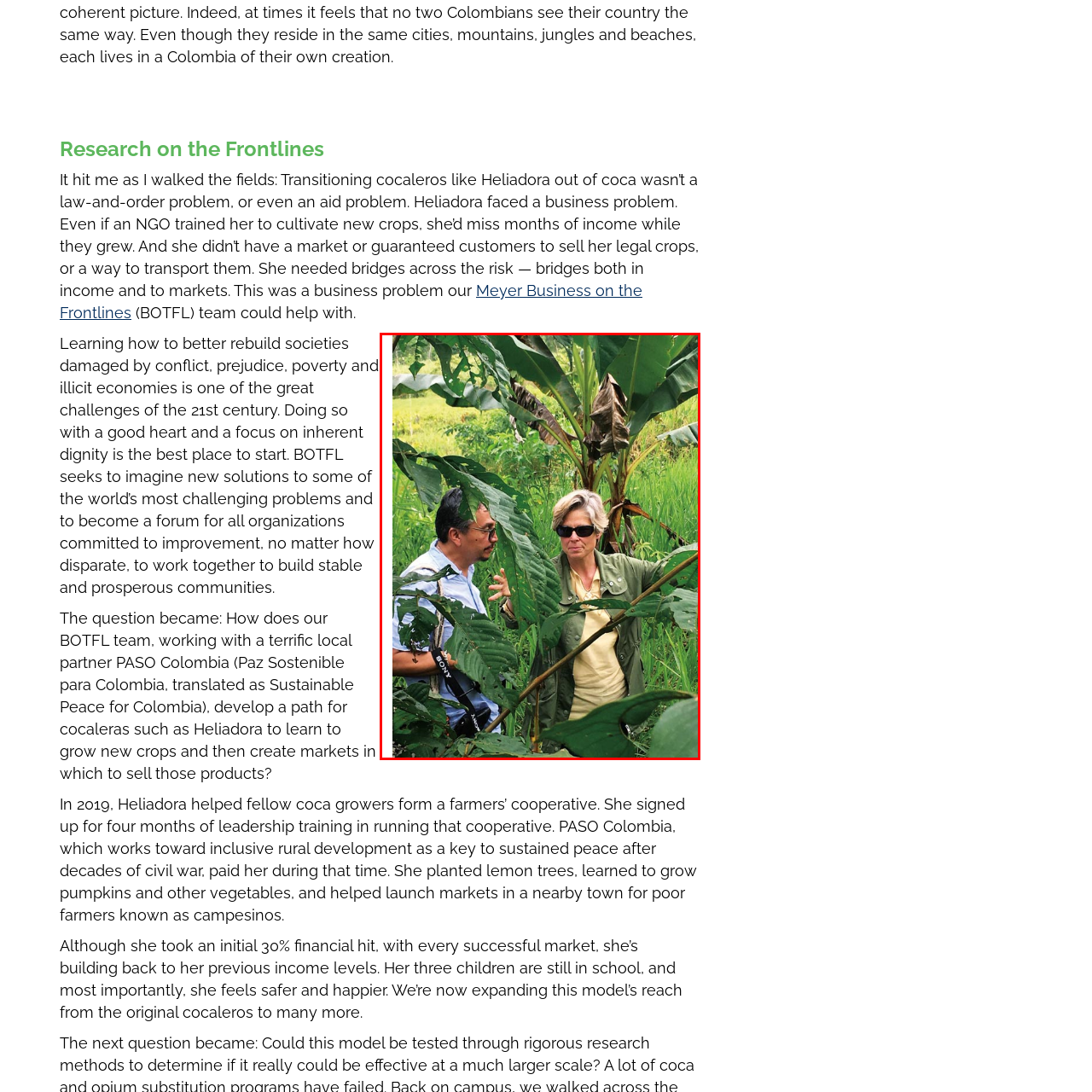Articulate a detailed description of the image inside the red frame.

In this vibrant image taken in Colombia, two individuals are engaged in a thoughtful discussion among lush greenery, surrounded by banana plants and other vegetation. The woman, wearing sunglasses and a casual olive green jacket, appears to be deep in conversation with her companion, who is dressed in a light blue shirt and holds a camera. This scene captures a moment of collaboration and exchange of ideas, emblematic of efforts to support local farmers transitioning from coca cultivation to more sustainable crops.

The context of their interaction relates to the challenges faced by farmers like Heliadora, who are seeking to diversify their livelihoods and find markets for alternative crops, as highlighted in the surrounding research and initiatives aimed at fostering local economies and rebuilding communities. The image reflects themes of resilience, support, and the importance of bridging gaps in income and market access for those affected by economic hardship and conflict.